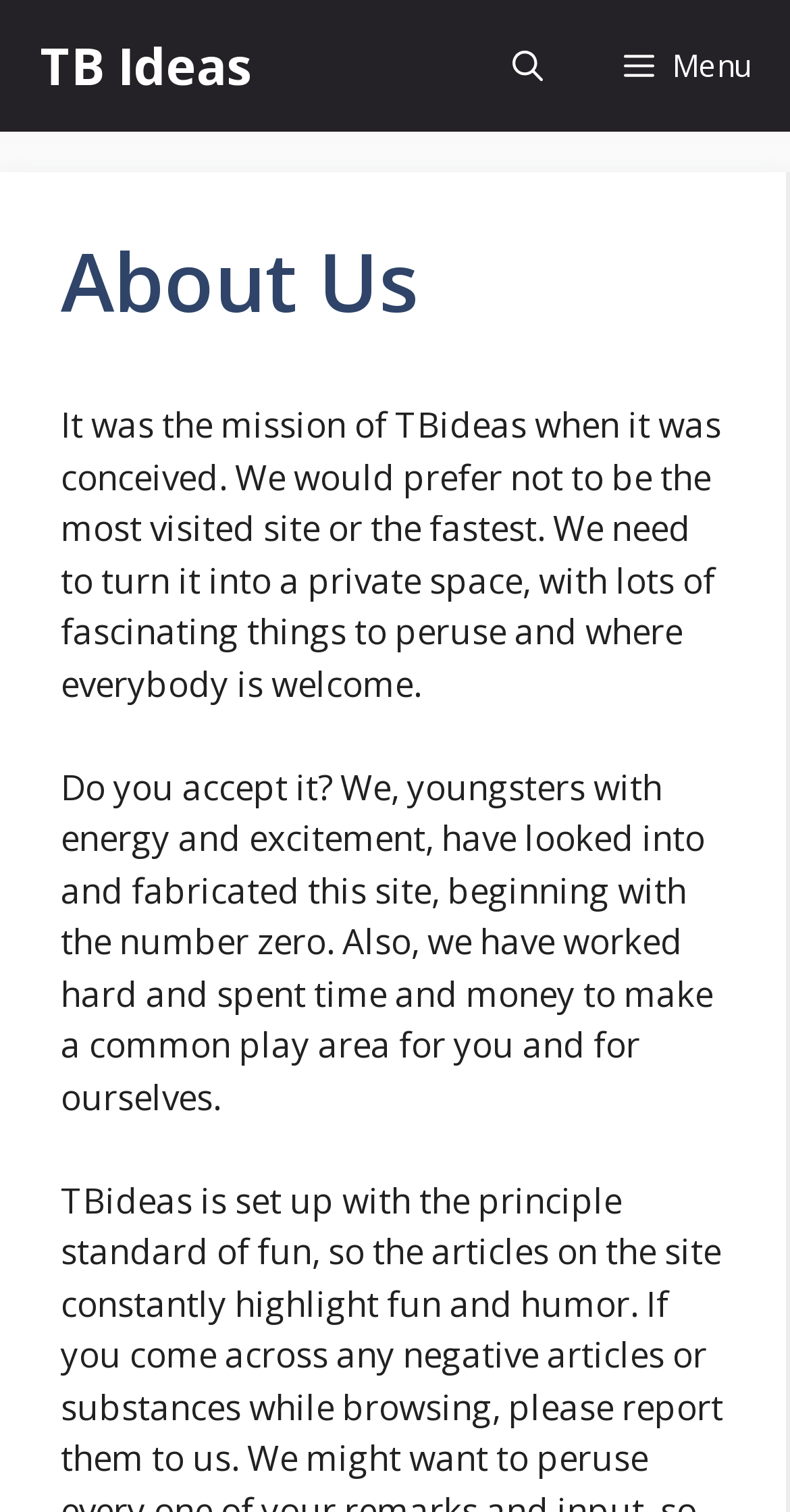What is the relationship between the creators and the website?
Craft a detailed and extensive response to the question.

According to the text on the webpage, the creators are the founders of the website, as they mention that they have looked into and fabricated this site, beginning with the number zero.